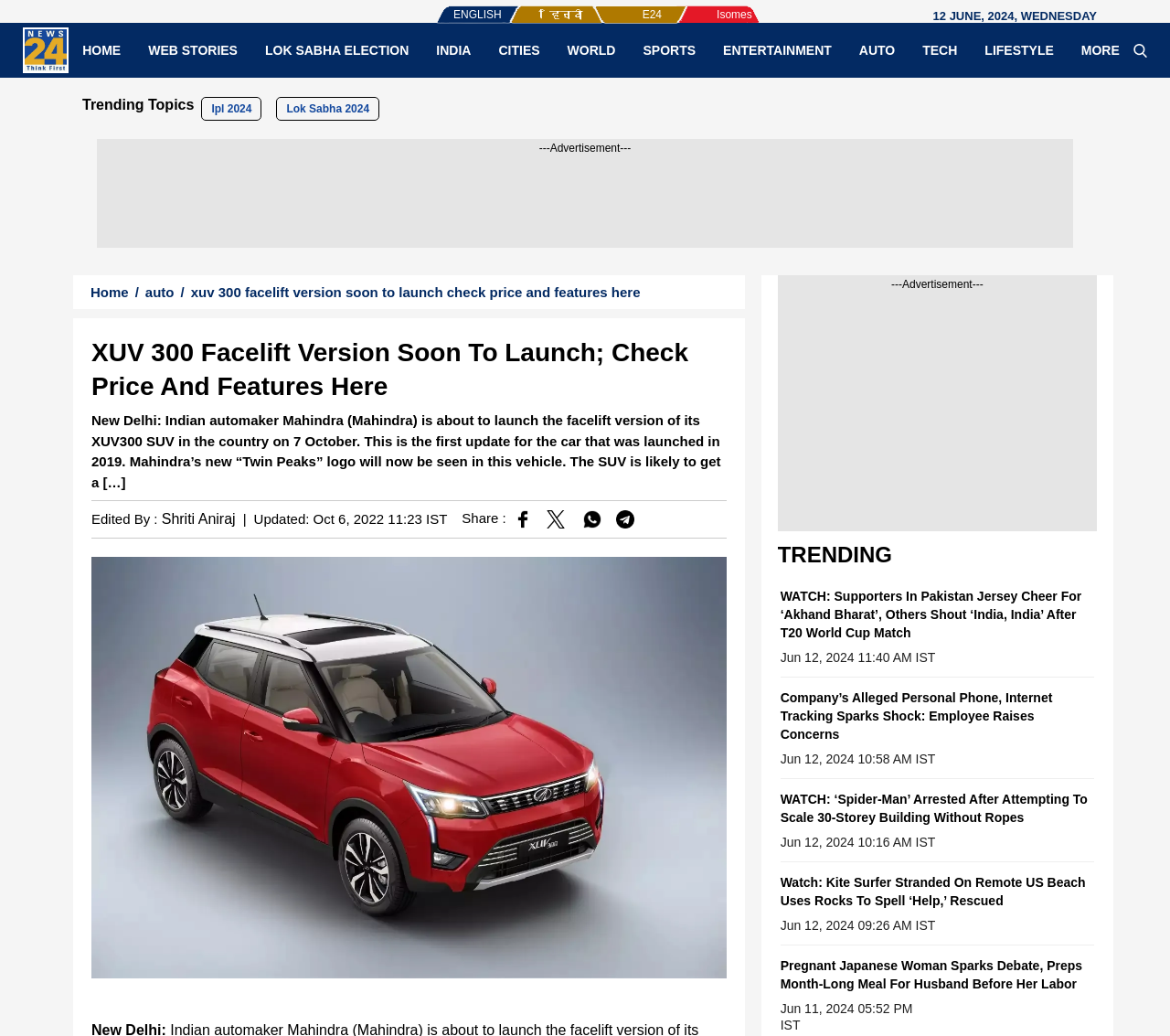What is the category of the news article?
Using the image as a reference, give an elaborate response to the question.

I found the category of the news article by looking at the link 'AUTO' which is located in the top navigation bar.